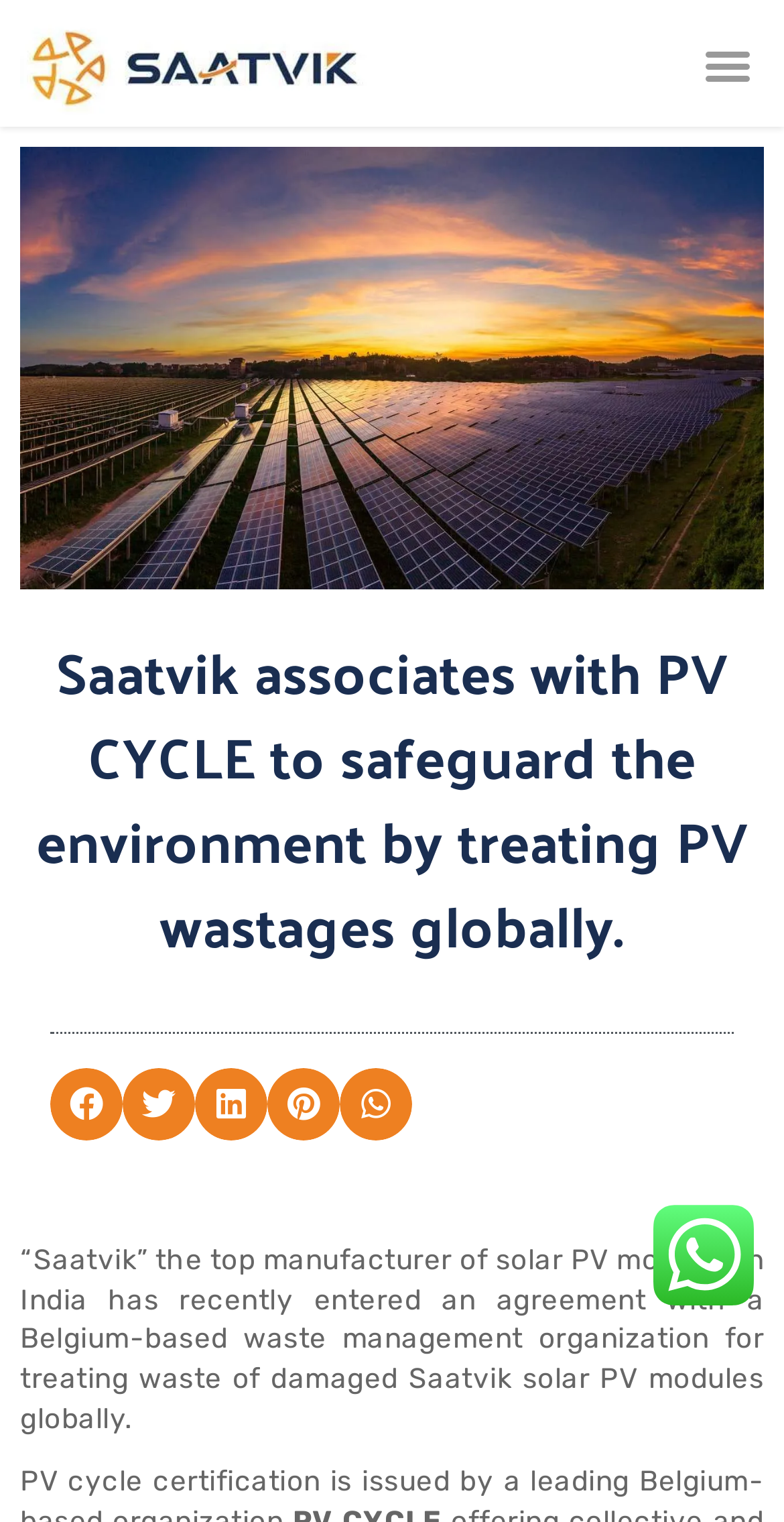Identify the bounding box coordinates for the UI element that matches this description: "aria-label="Share on twitter"".

[0.156, 0.702, 0.249, 0.75]